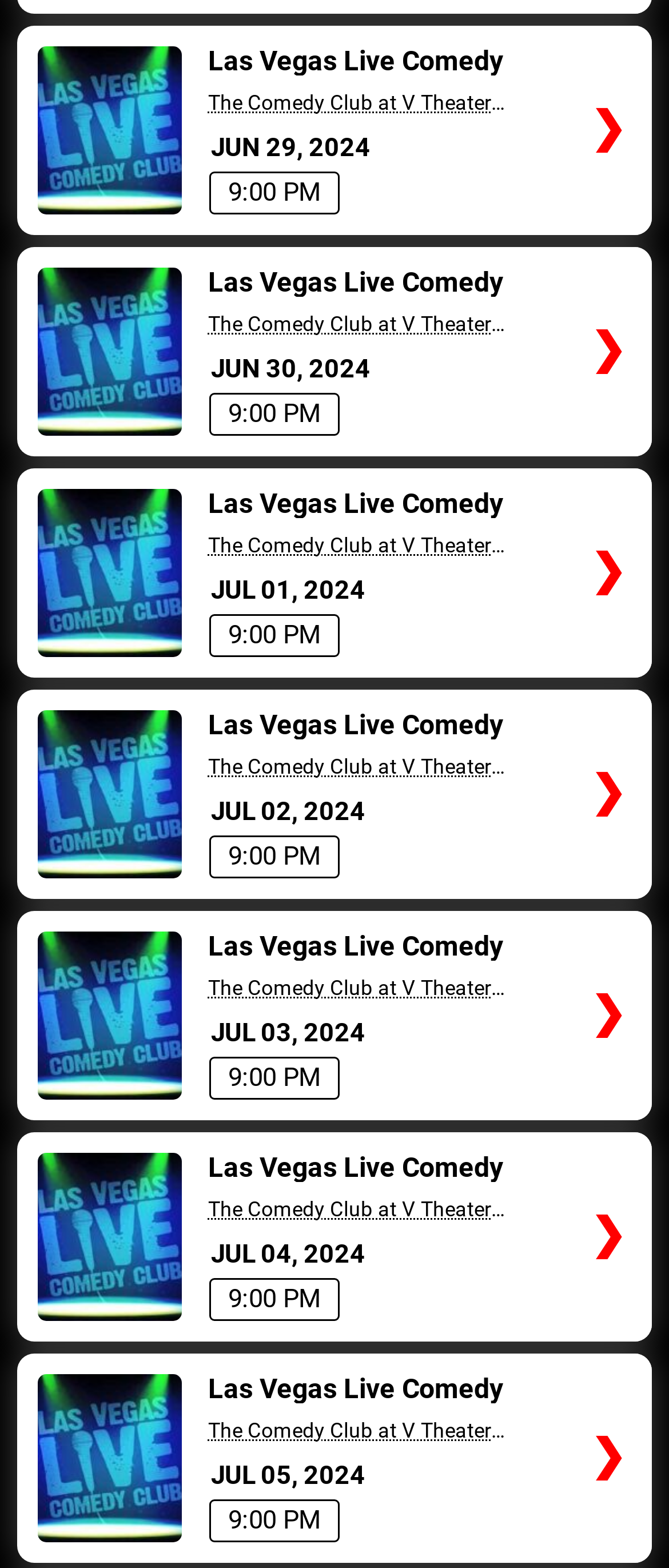Pinpoint the bounding box coordinates of the area that should be clicked to complete the following instruction: "Get tickets for July 5, 2024". The coordinates must be given as four float numbers between 0 and 1, i.e., [left, top, right, bottom].

[0.846, 0.863, 0.974, 0.996]